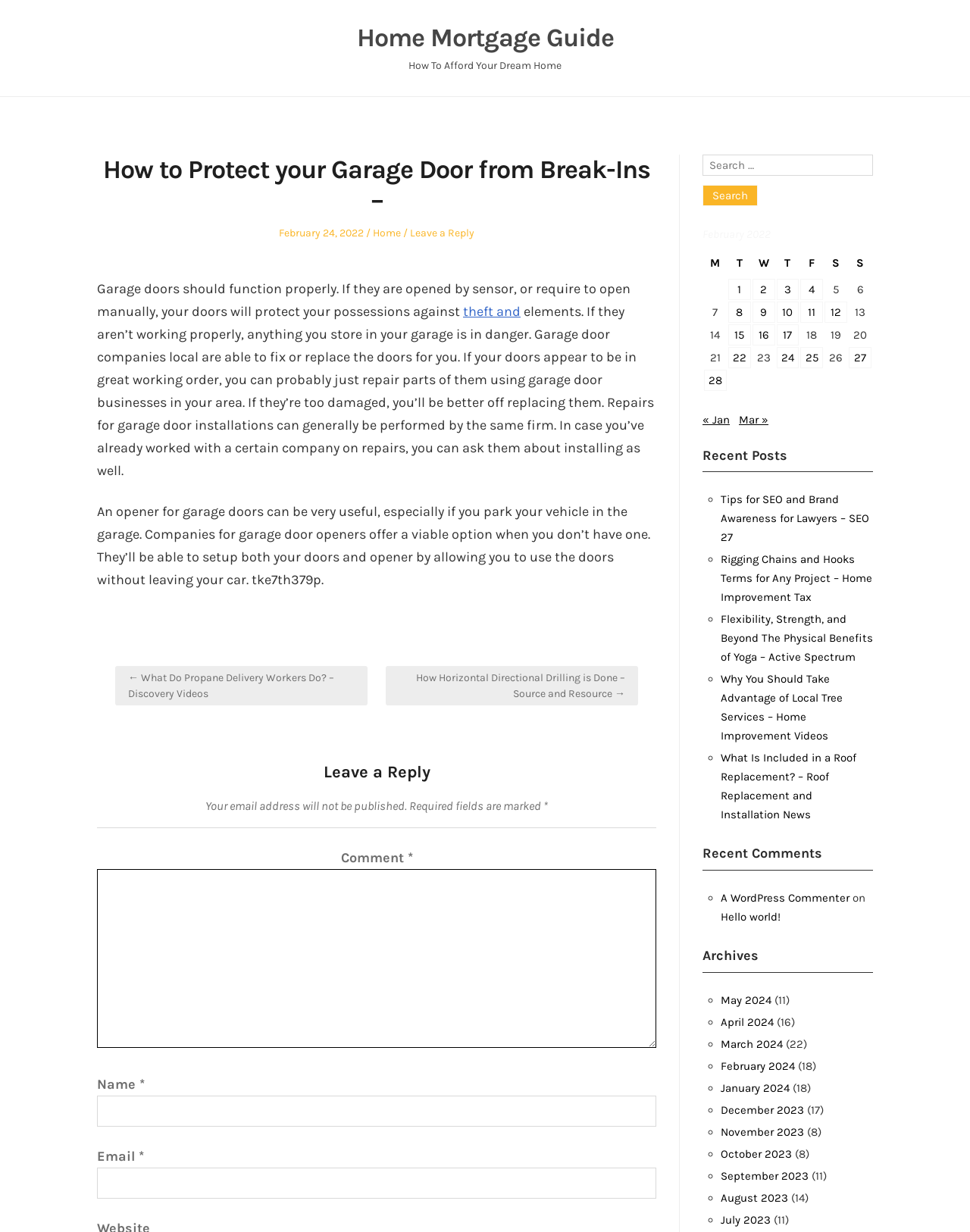What is the date range of the posts listed in the table?
Can you provide a detailed and comprehensive answer to the question?

The table lists posts published on various dates in February 2022, specifically from February 1 to February 19, 2022. Each date has a corresponding link to the post published on that day.